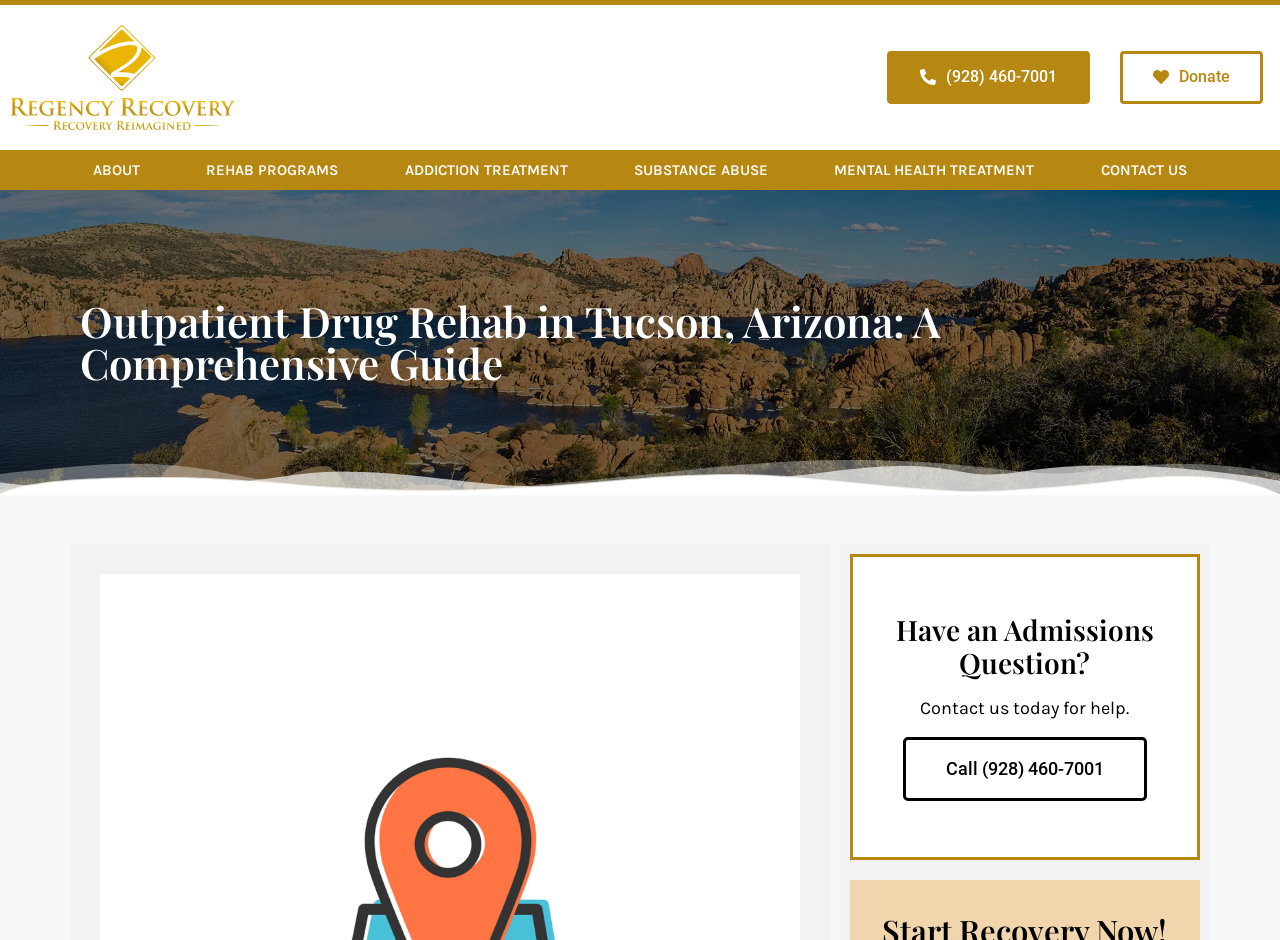How many links are in the top navigation menu?
From the details in the image, provide a complete and detailed answer to the question.

I counted the number of link elements in the top navigation menu, which are 'ABOUT', 'REHAB PROGRAMS', 'ADDICTION TREATMENT', 'SUBSTANCE ABUSE', 'MENTAL HEALTH TREATMENT', and 'CONTACT US'.